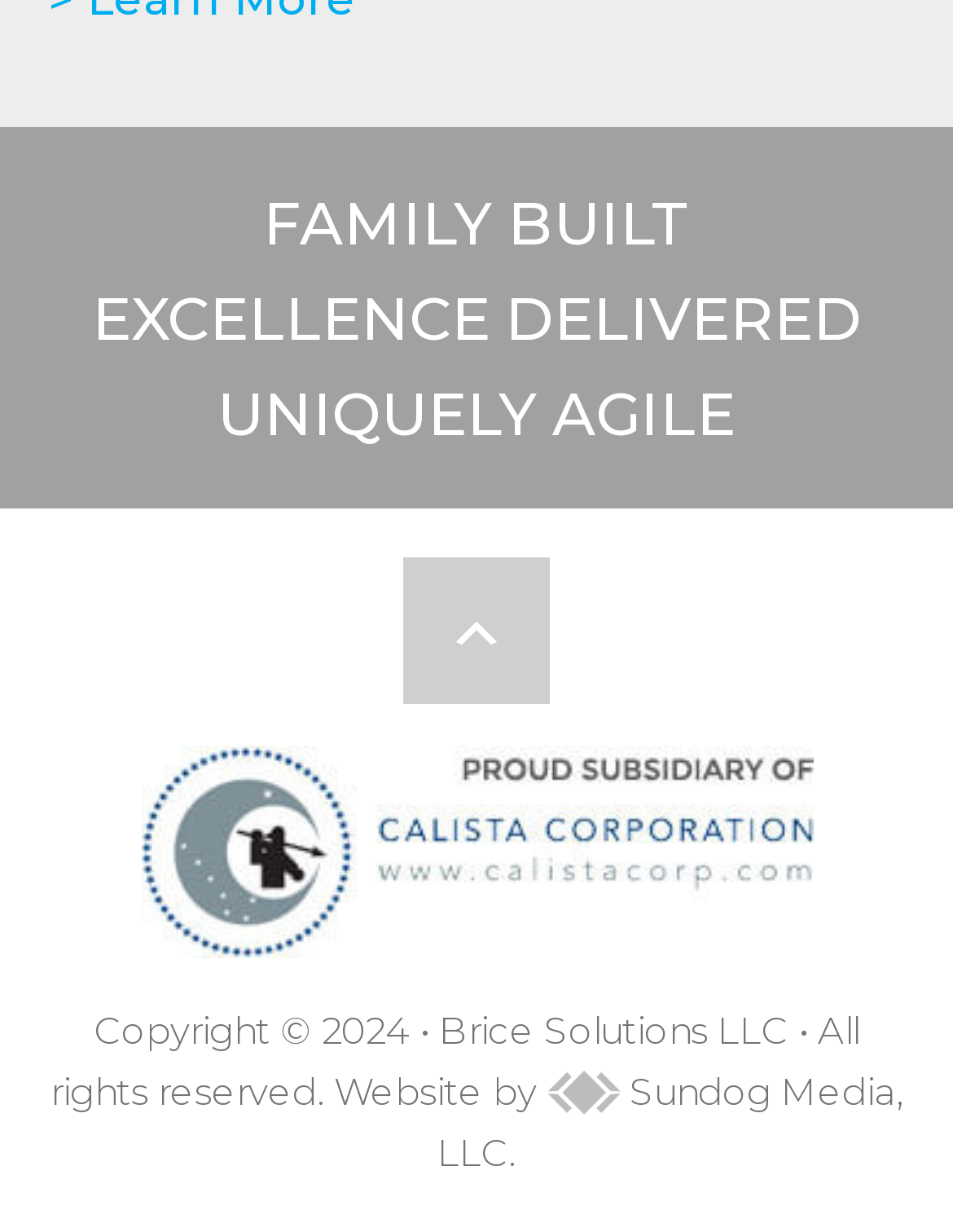Give the bounding box coordinates for this UI element: "Sundog Media, LLC". The coordinates should be four float numbers between 0 and 1, arranged as [left, top, right, bottom].

[0.459, 0.868, 0.947, 0.954]